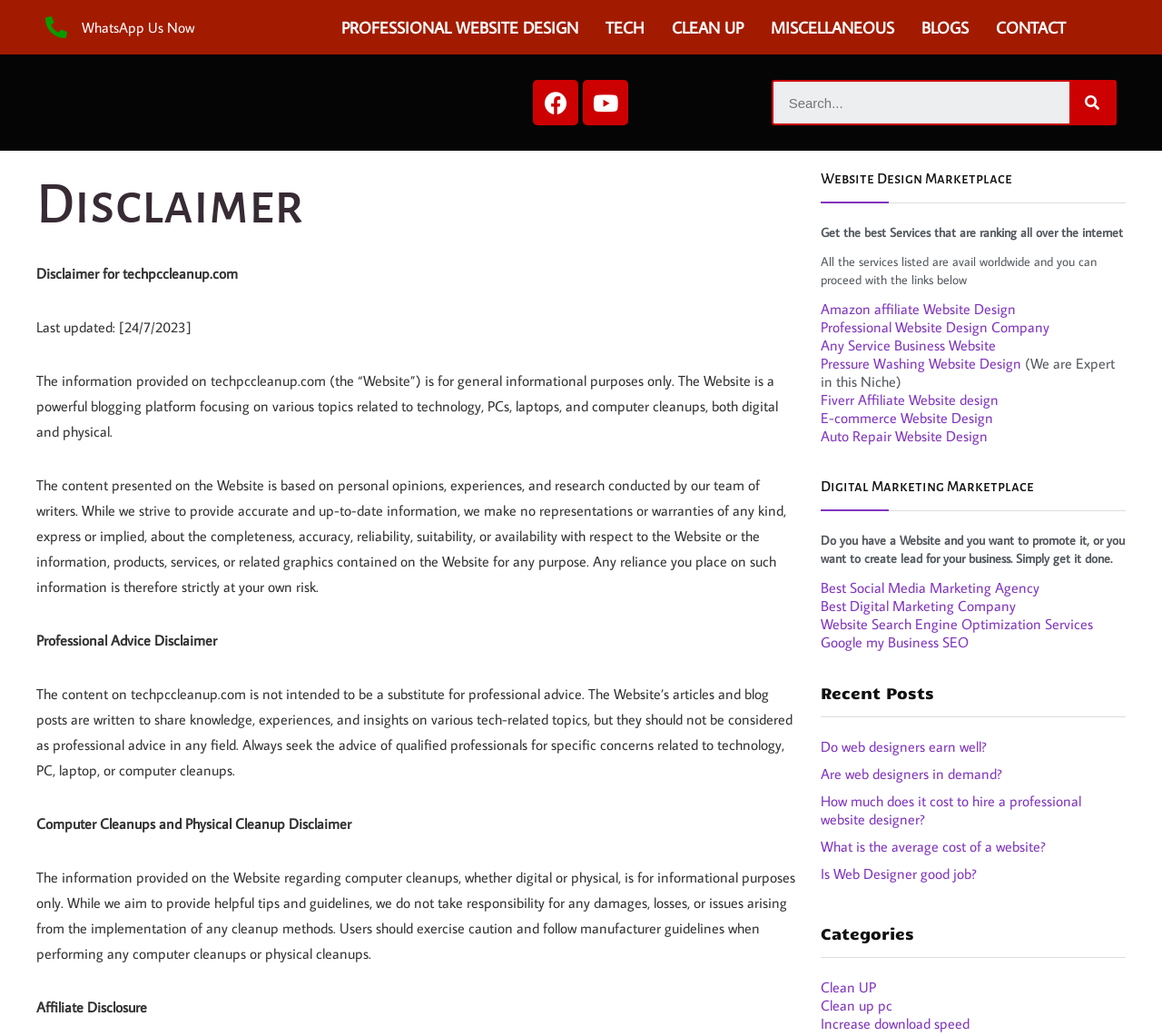Identify the bounding box coordinates of the clickable region required to complete the instruction: "Click on the 'Download' button". The coordinates should be given as four float numbers within the range of 0 and 1, i.e., [left, top, right, bottom].

None